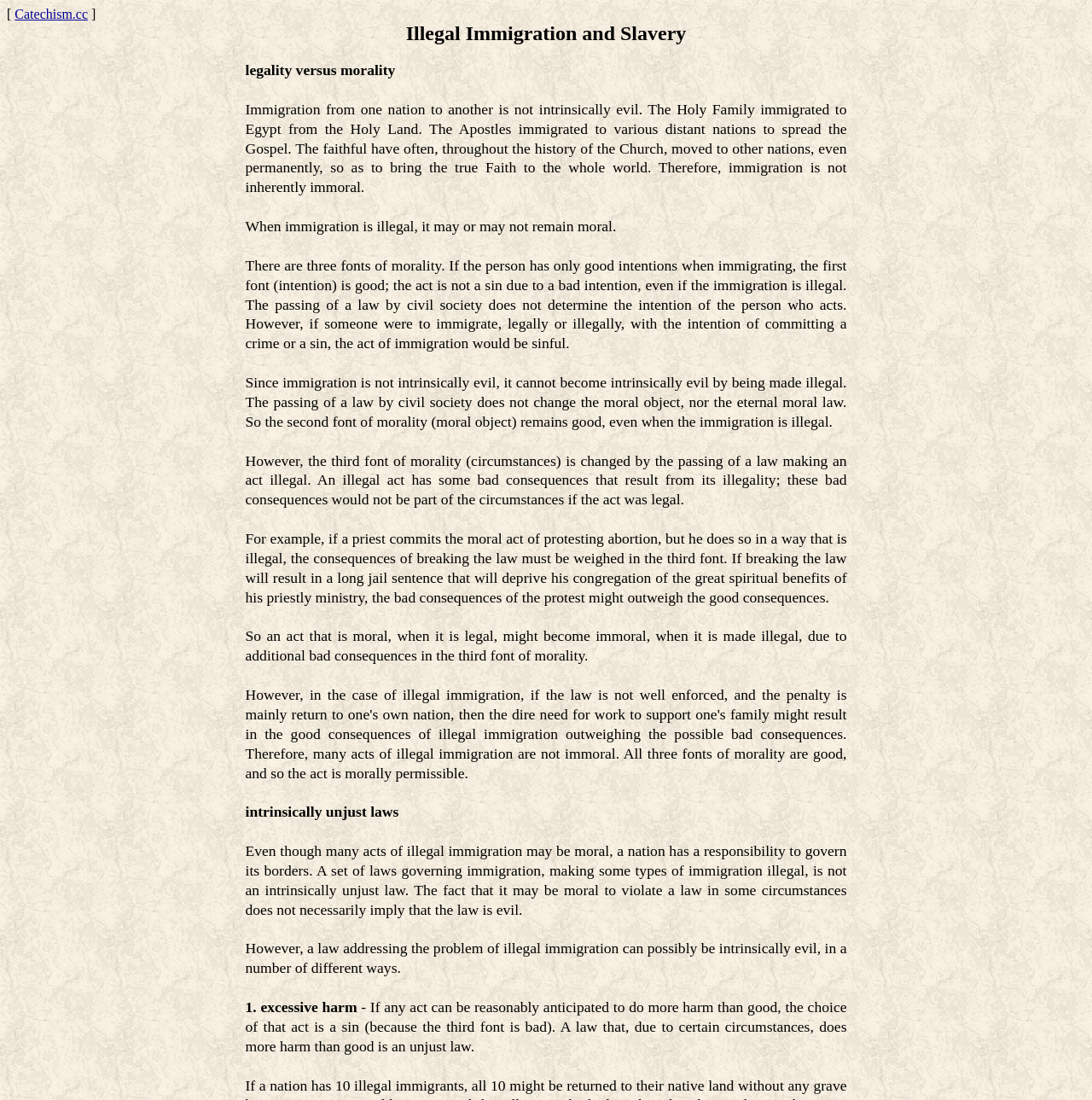Please answer the following question using a single word or phrase: 
What is an example of an intrinsically unjust law?

Excessive harm